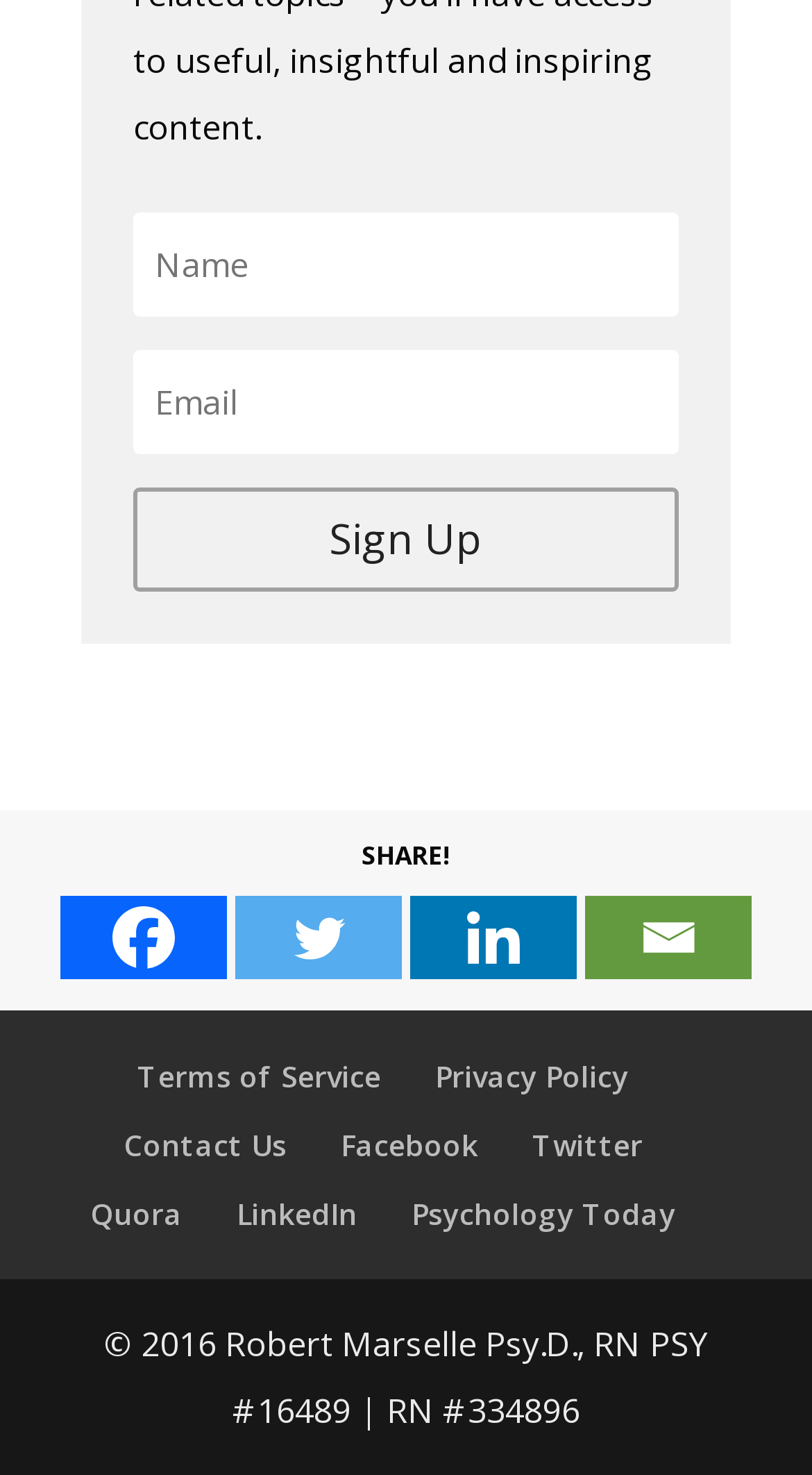Please identify the bounding box coordinates of the area I need to click to accomplish the following instruction: "Enter password".

[0.164, 0.238, 0.836, 0.309]